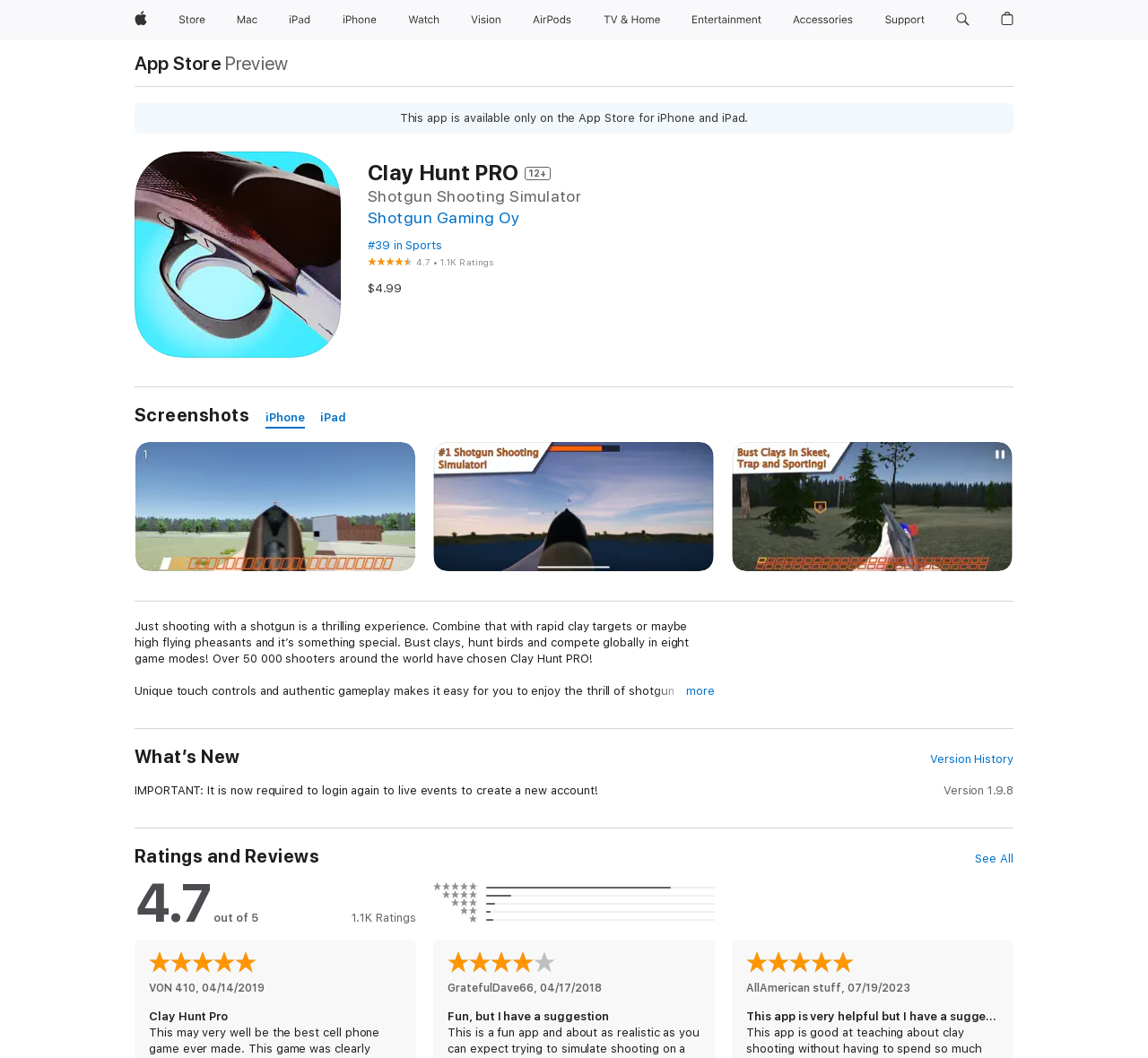Determine which piece of text is the heading of the webpage and provide it.

Clay Hunt PRO 12+